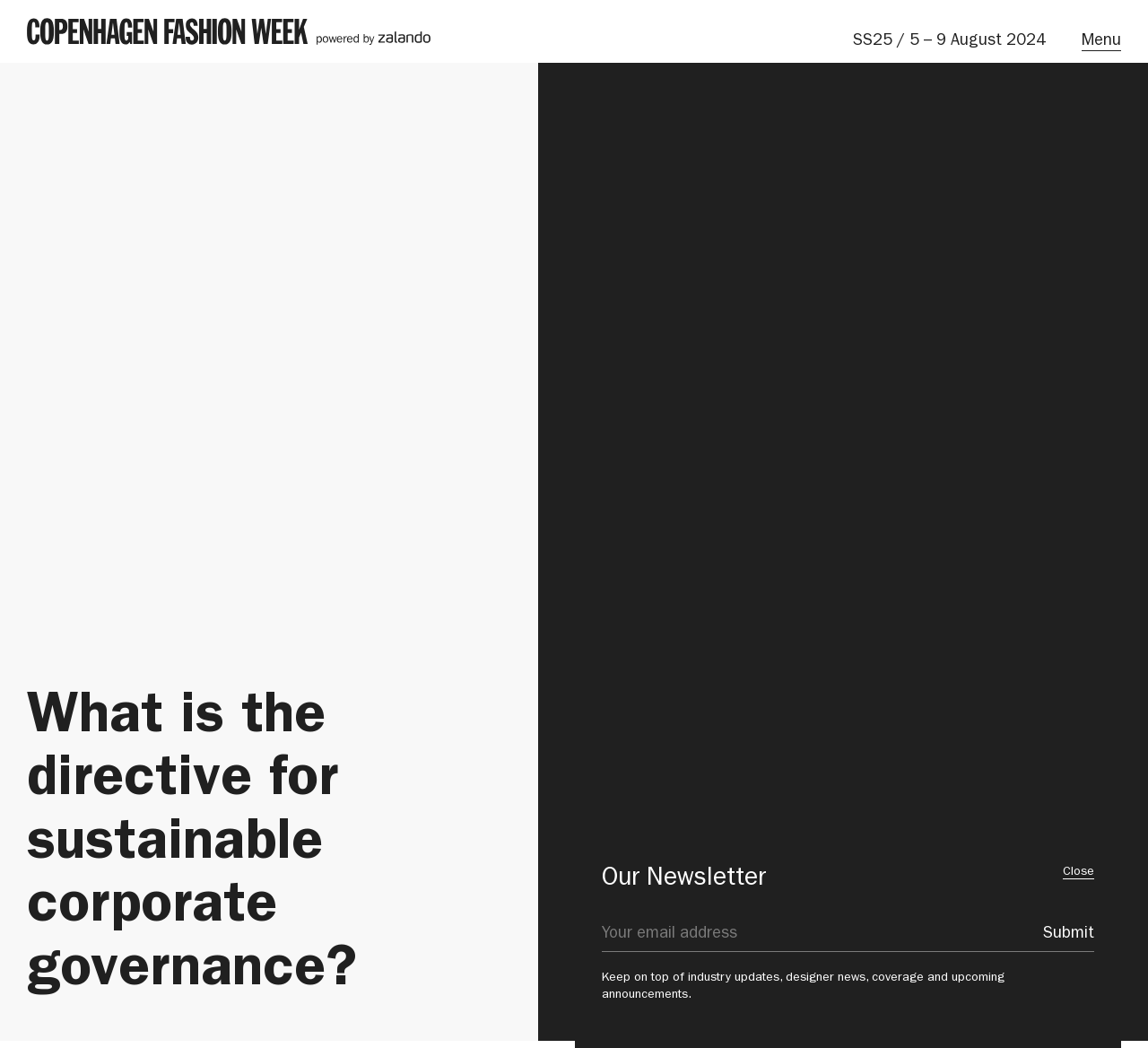Please respond to the question with a concise word or phrase:
What is the function of the button at the top right corner?

Menu